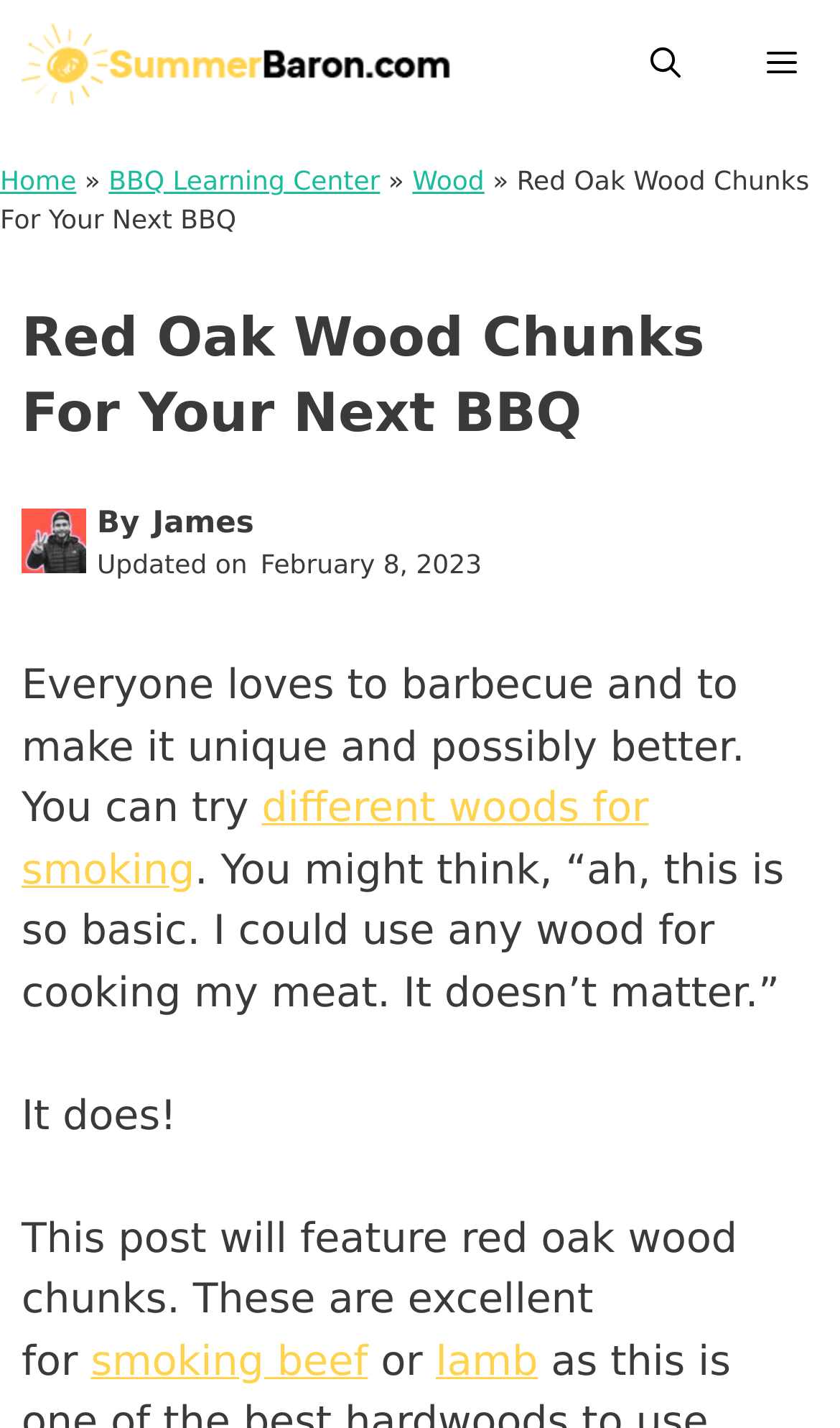Pinpoint the bounding box coordinates of the area that should be clicked to complete the following instruction: "Read Bitcoin News". The coordinates must be given as four float numbers between 0 and 1, i.e., [left, top, right, bottom].

None